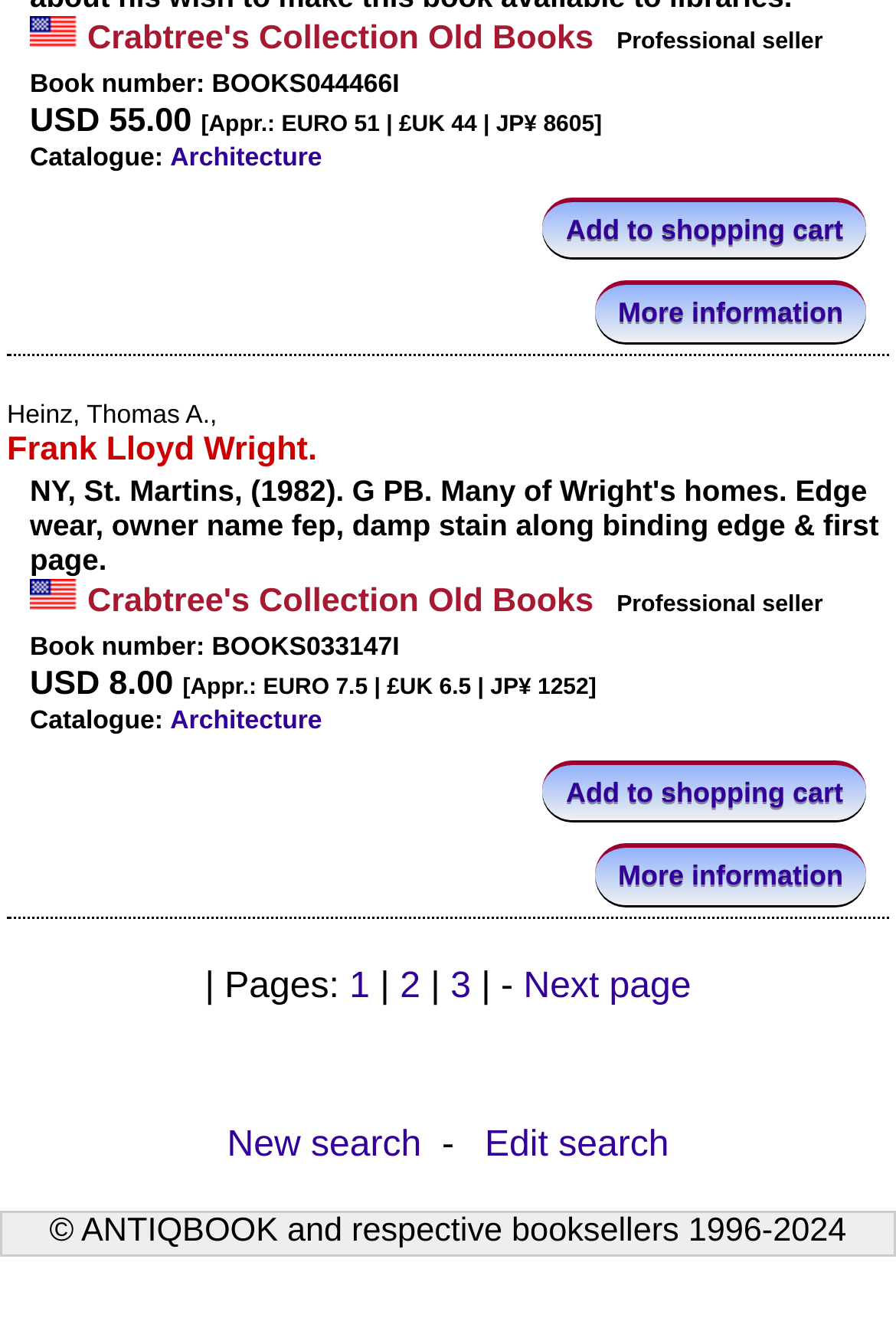Specify the bounding box coordinates for the region that must be clicked to perform the given instruction: "Edit the current search".

[0.541, 0.836, 0.747, 0.867]